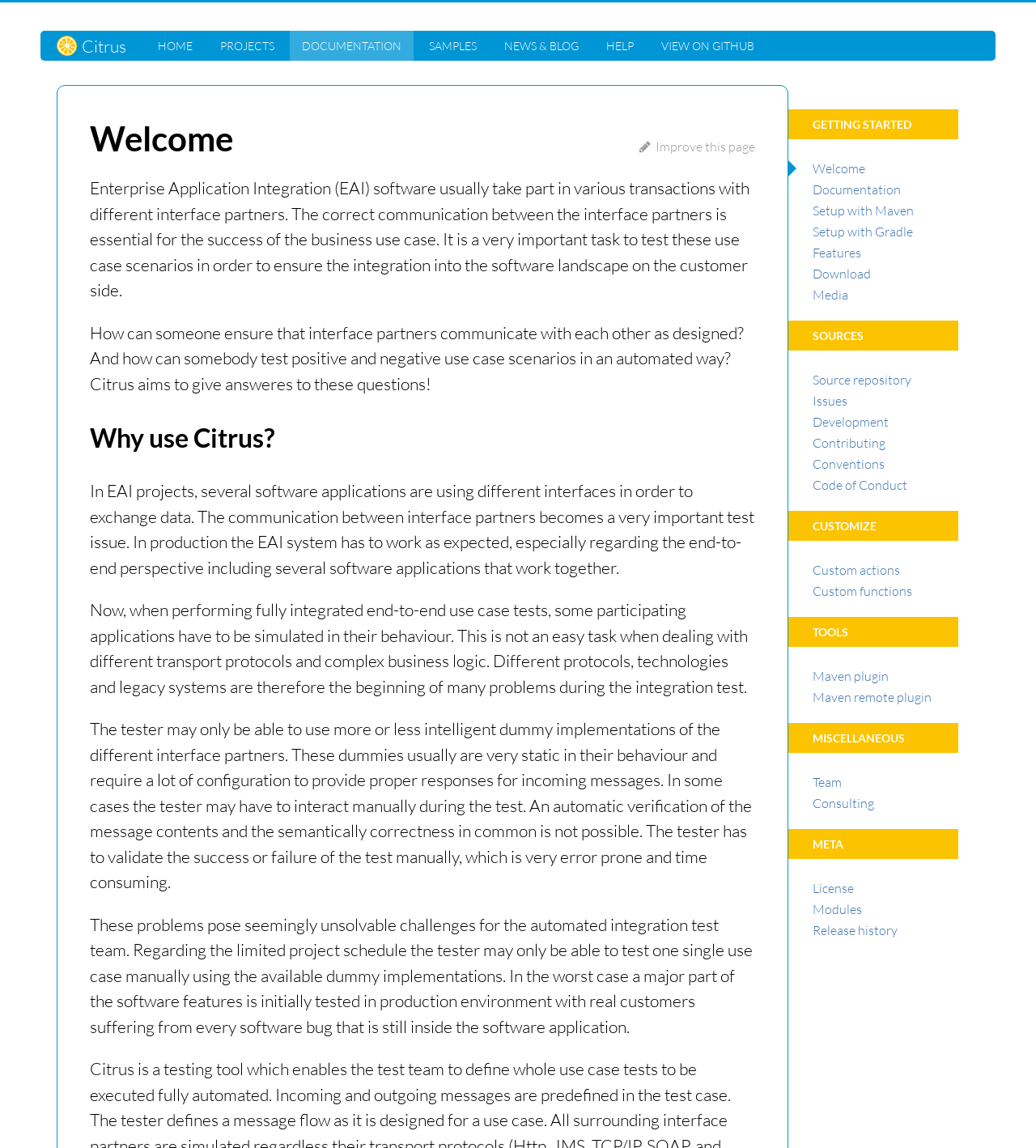Please provide the bounding box coordinates for the element that needs to be clicked to perform the following instruction: "Check the release history". The coordinates should be given as four float numbers between 0 and 1, i.e., [left, top, right, bottom].

[0.784, 0.803, 0.866, 0.817]